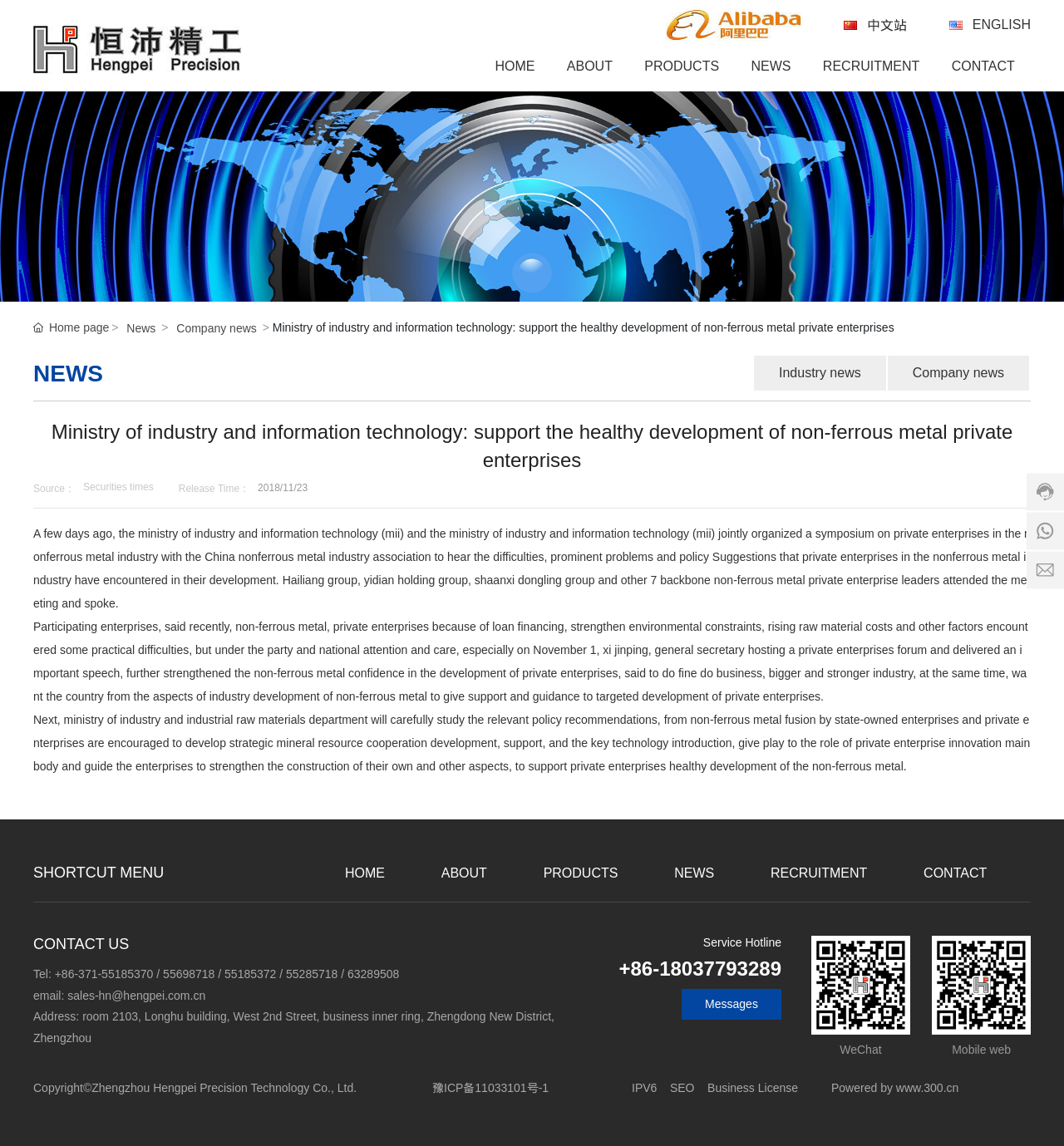Please identify the bounding box coordinates of the clickable region that I should interact with to perform the following instruction: "View Company news". The coordinates should be expressed as four float numbers between 0 and 1, i.e., [left, top, right, bottom].

[0.166, 0.279, 0.241, 0.295]